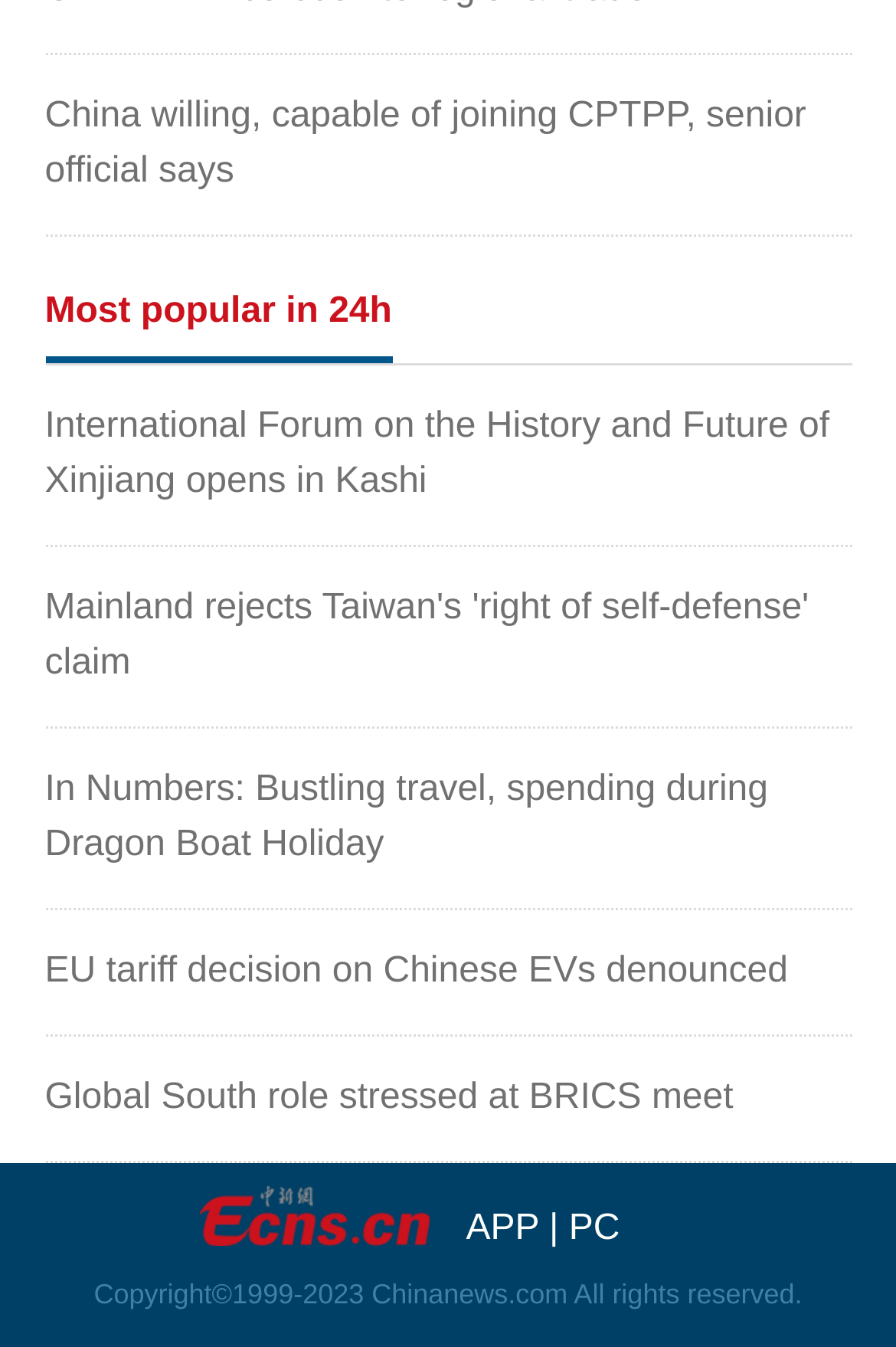Find the bounding box coordinates of the area to click in order to follow the instruction: "Open APP".

[0.52, 0.898, 0.601, 0.927]